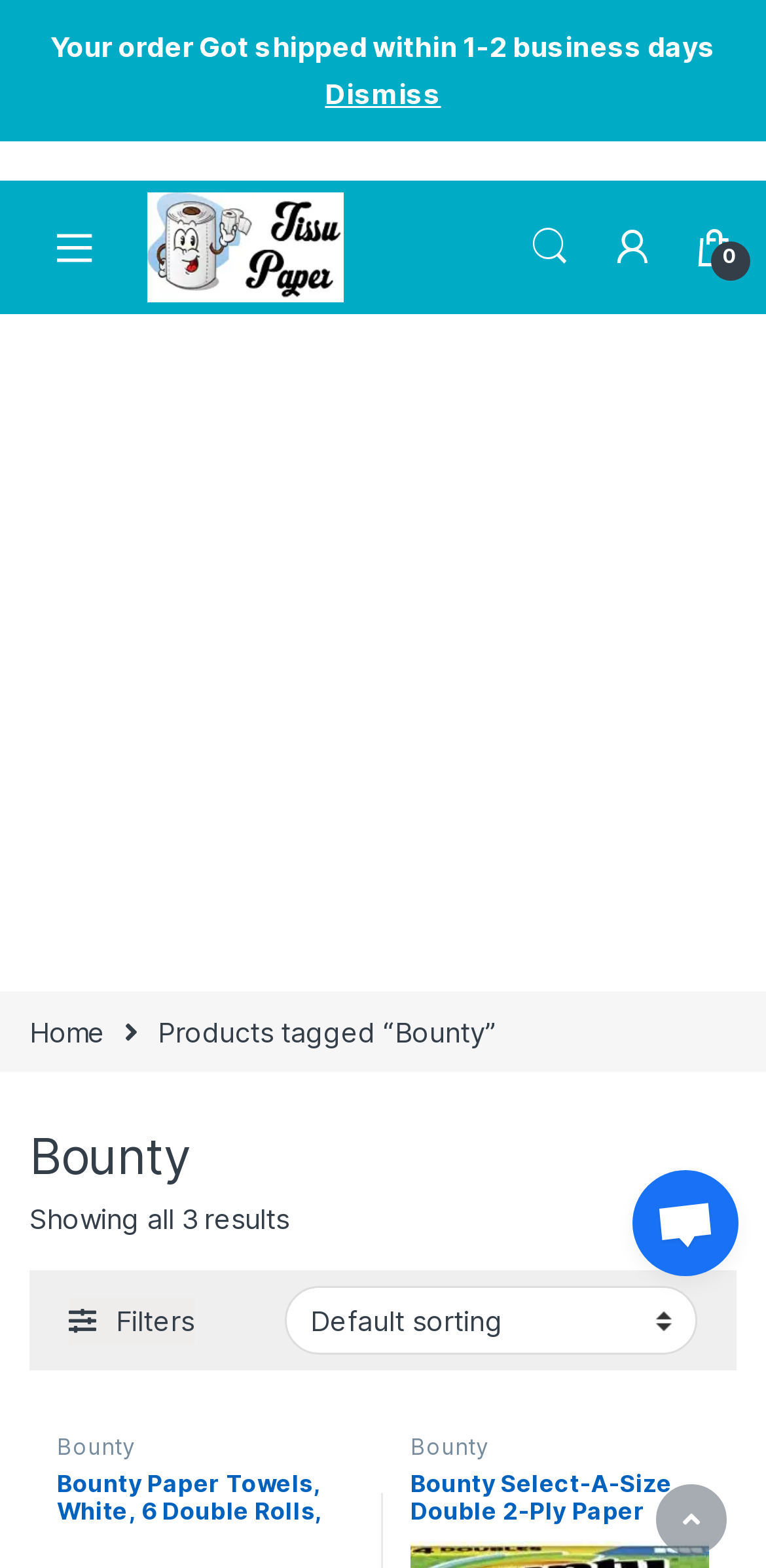Predict the bounding box for the UI component with the following description: "aria-label="Advertisement" name="aswift_1" title="Advertisement"".

[0.0, 0.212, 1.0, 0.619]